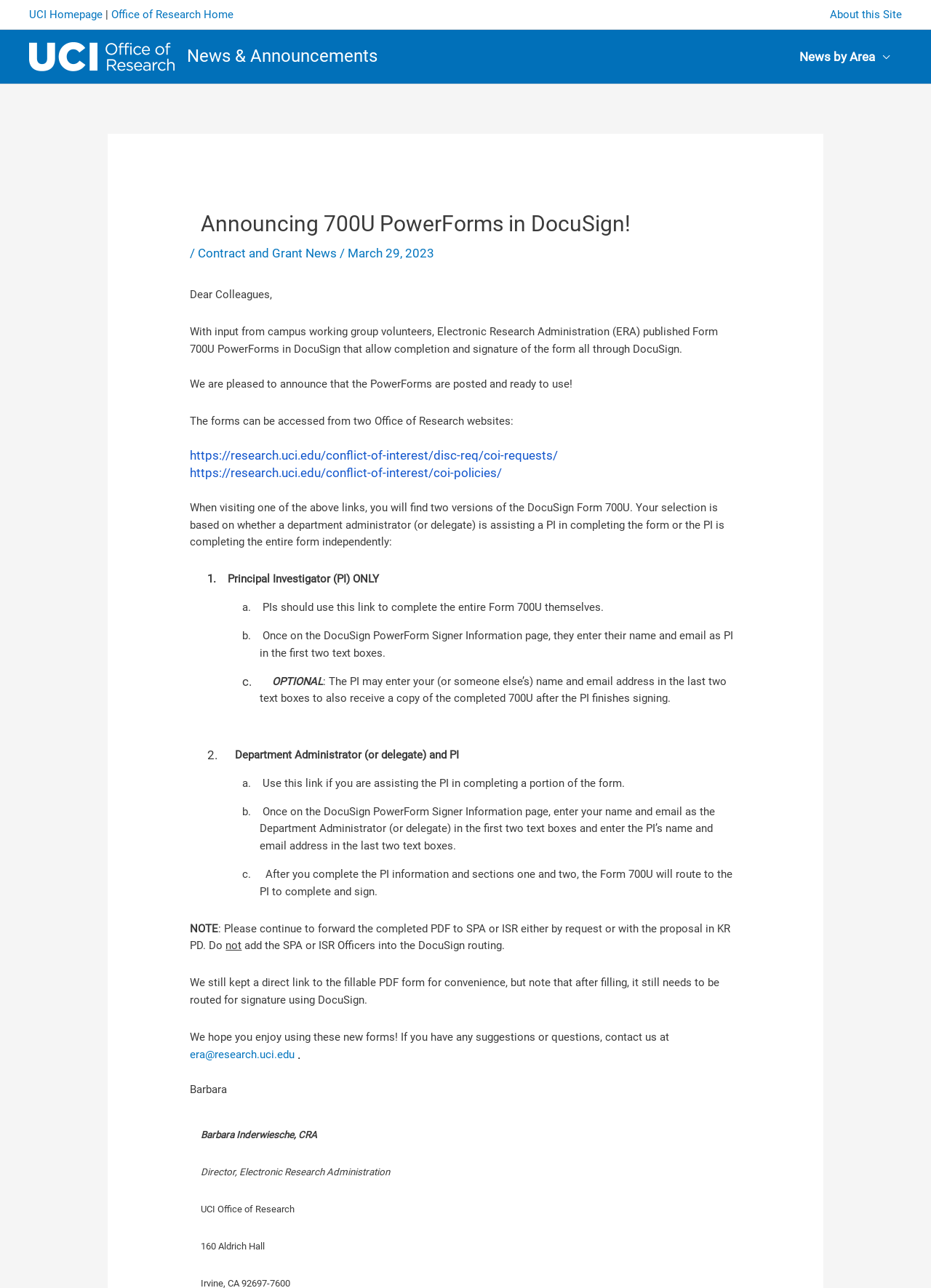Using the description "UCI Homepage", locate and provide the bounding box of the UI element.

[0.031, 0.006, 0.11, 0.016]